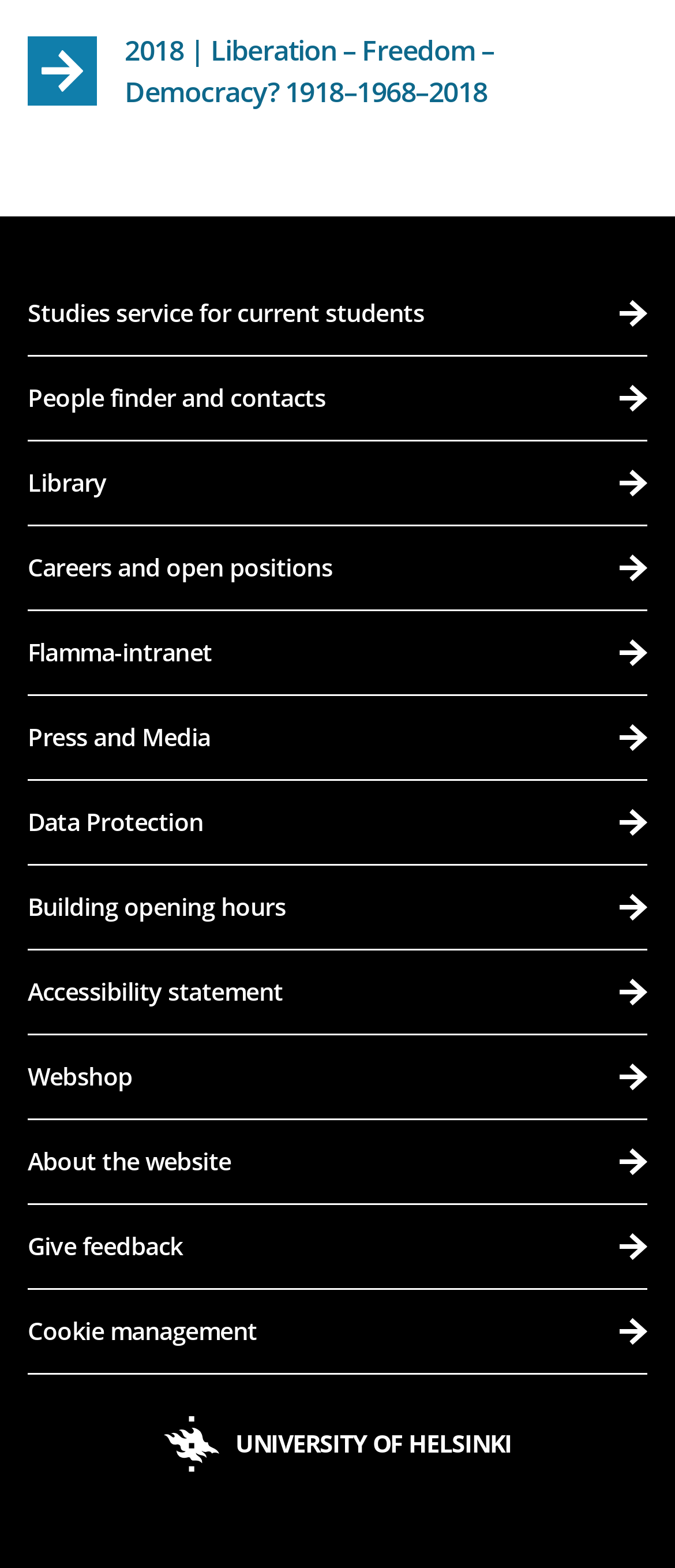Identify the bounding box coordinates for the region of the element that should be clicked to carry out the instruction: "Give feedback on the website". The bounding box coordinates should be four float numbers between 0 and 1, i.e., [left, top, right, bottom].

[0.041, 0.769, 0.959, 0.823]